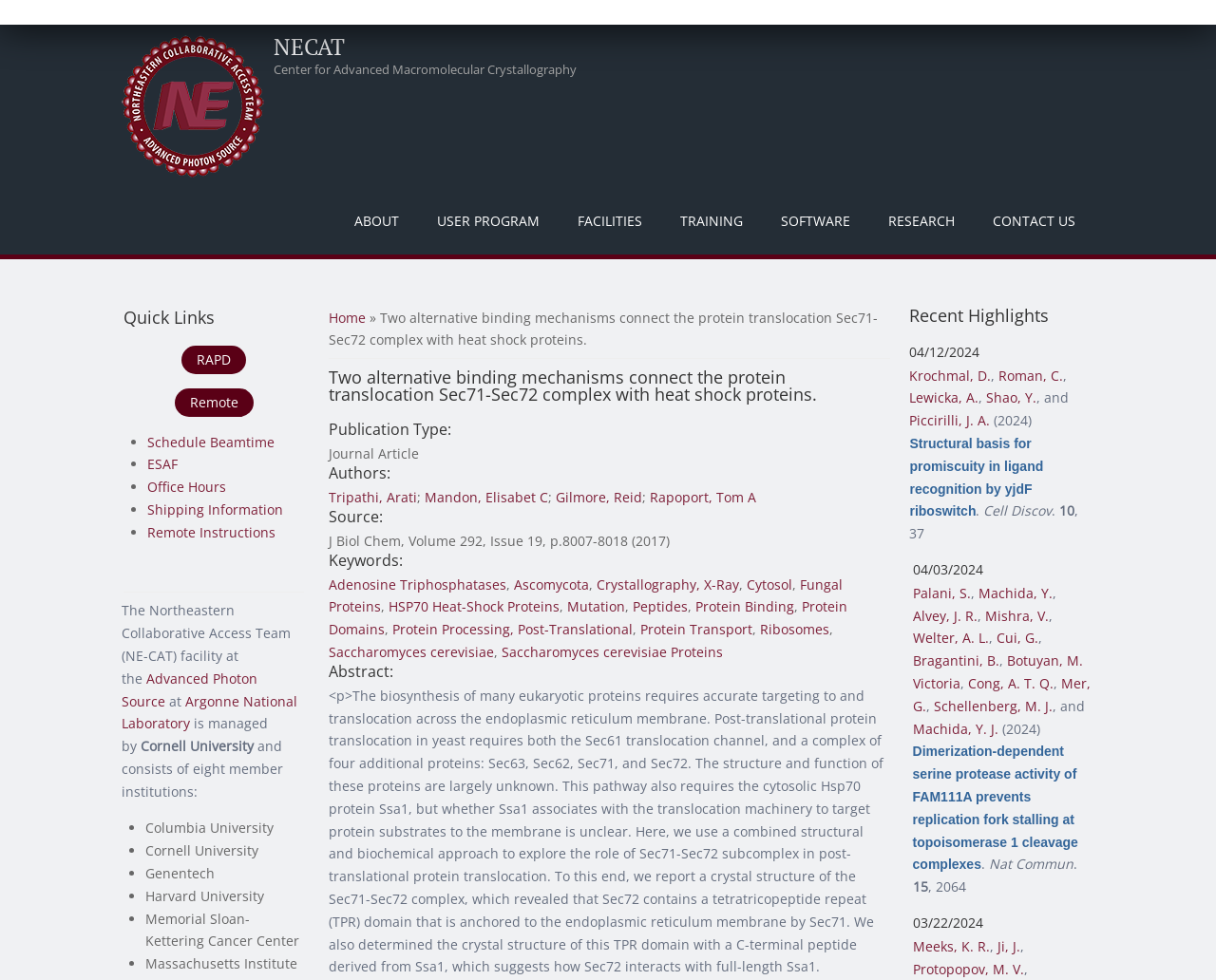Determine the bounding box coordinates of the clickable element to complete this instruction: "Contact us". Provide the coordinates in the format of four float numbers between 0 and 1, [left, top, right, bottom].

None